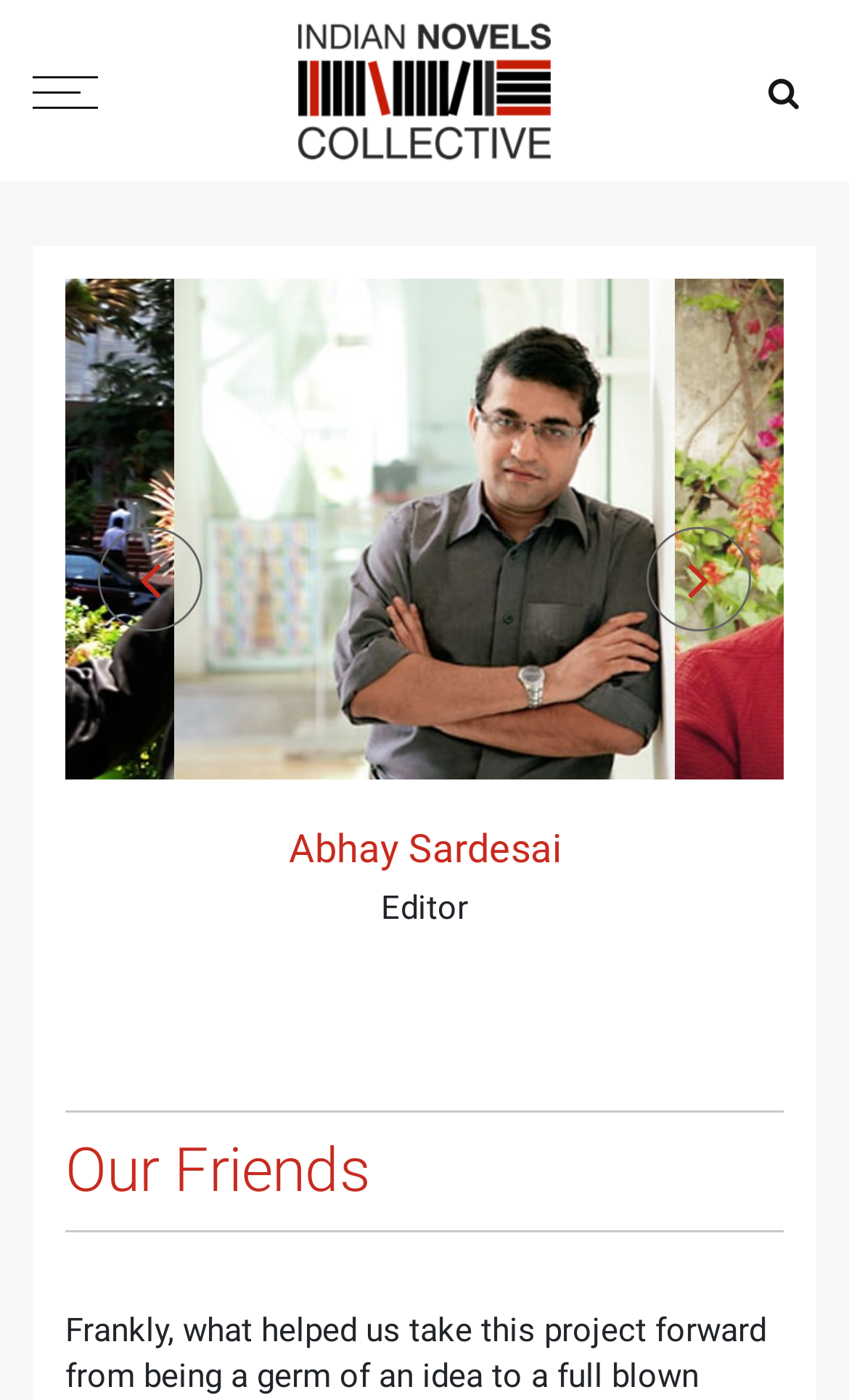Bounding box coordinates are to be given in the format (top-left x, top-left y, bottom-right x, bottom-right y). All values must be floating point numbers between 0 and 1. Provide the bounding box coordinate for the UI element described as: Abhay Sardesai Editor

[0.205, 0.199, 0.795, 0.697]